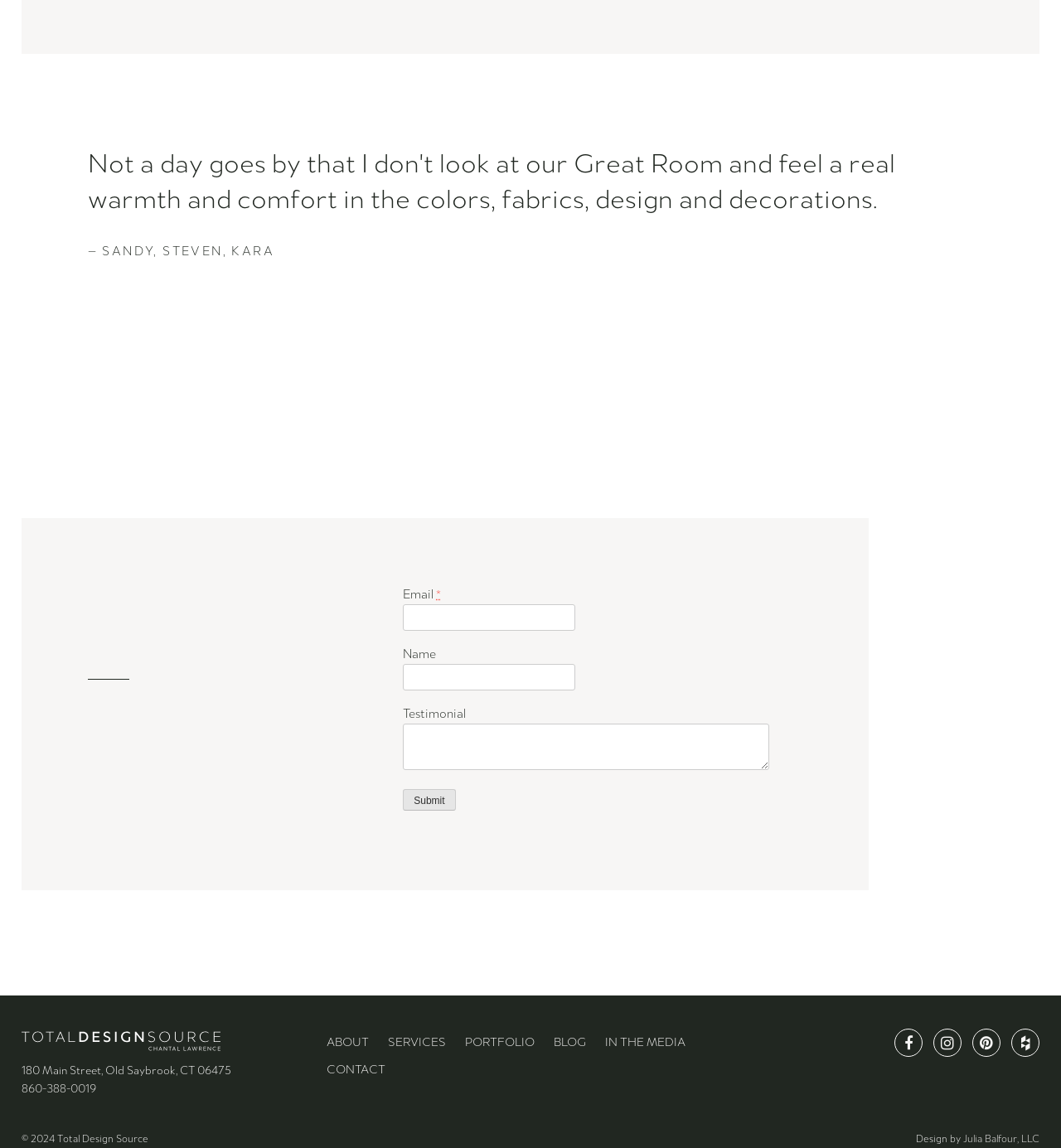Using the element description provided, determine the bounding box coordinates in the format (top-left x, top-left y, bottom-right x, bottom-right y). Ensure that all values are floating point numbers between 0 and 1. Element description: Services

[0.366, 0.901, 0.42, 0.914]